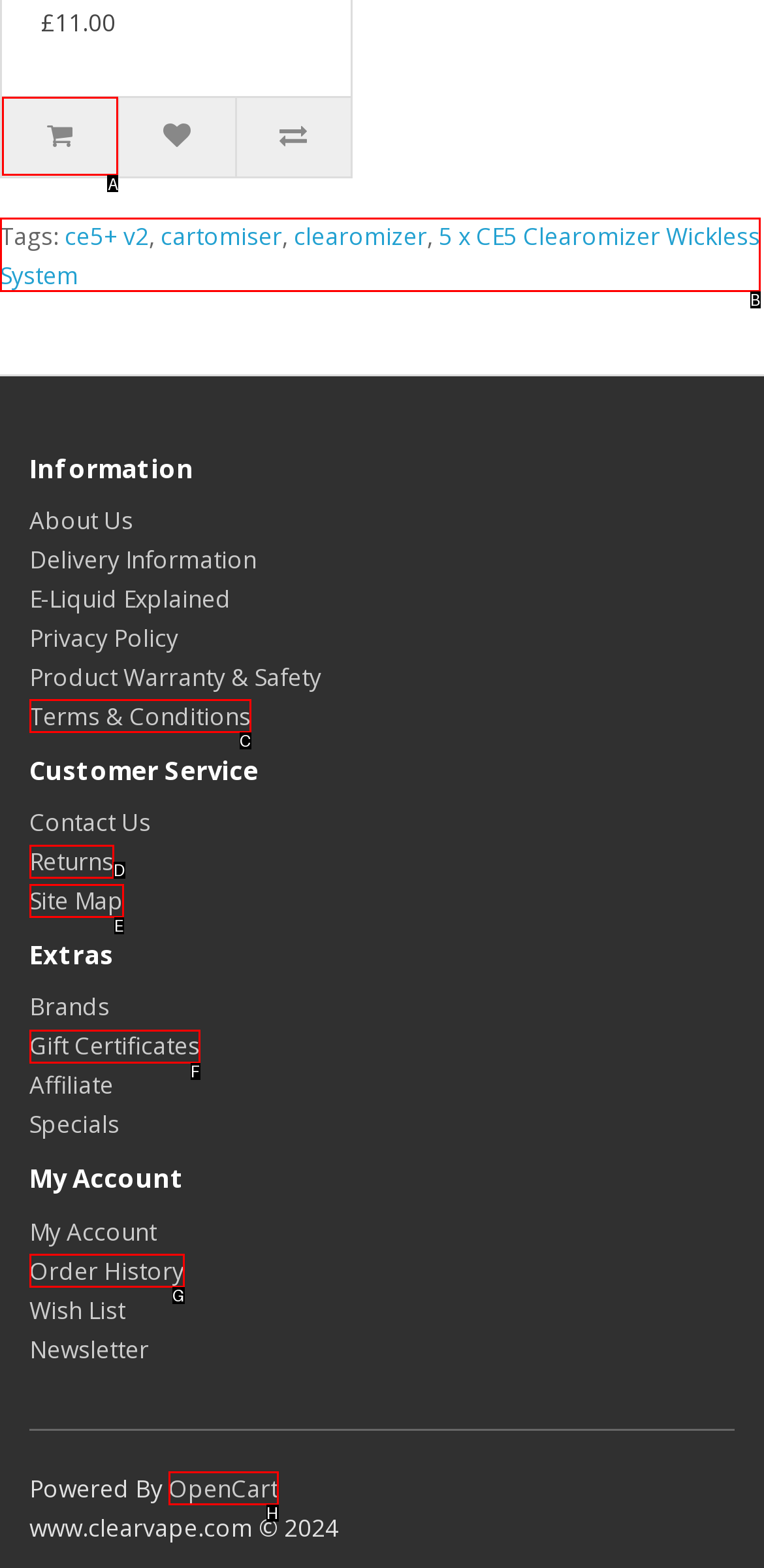To perform the task "View product information", which UI element's letter should you select? Provide the letter directly.

B